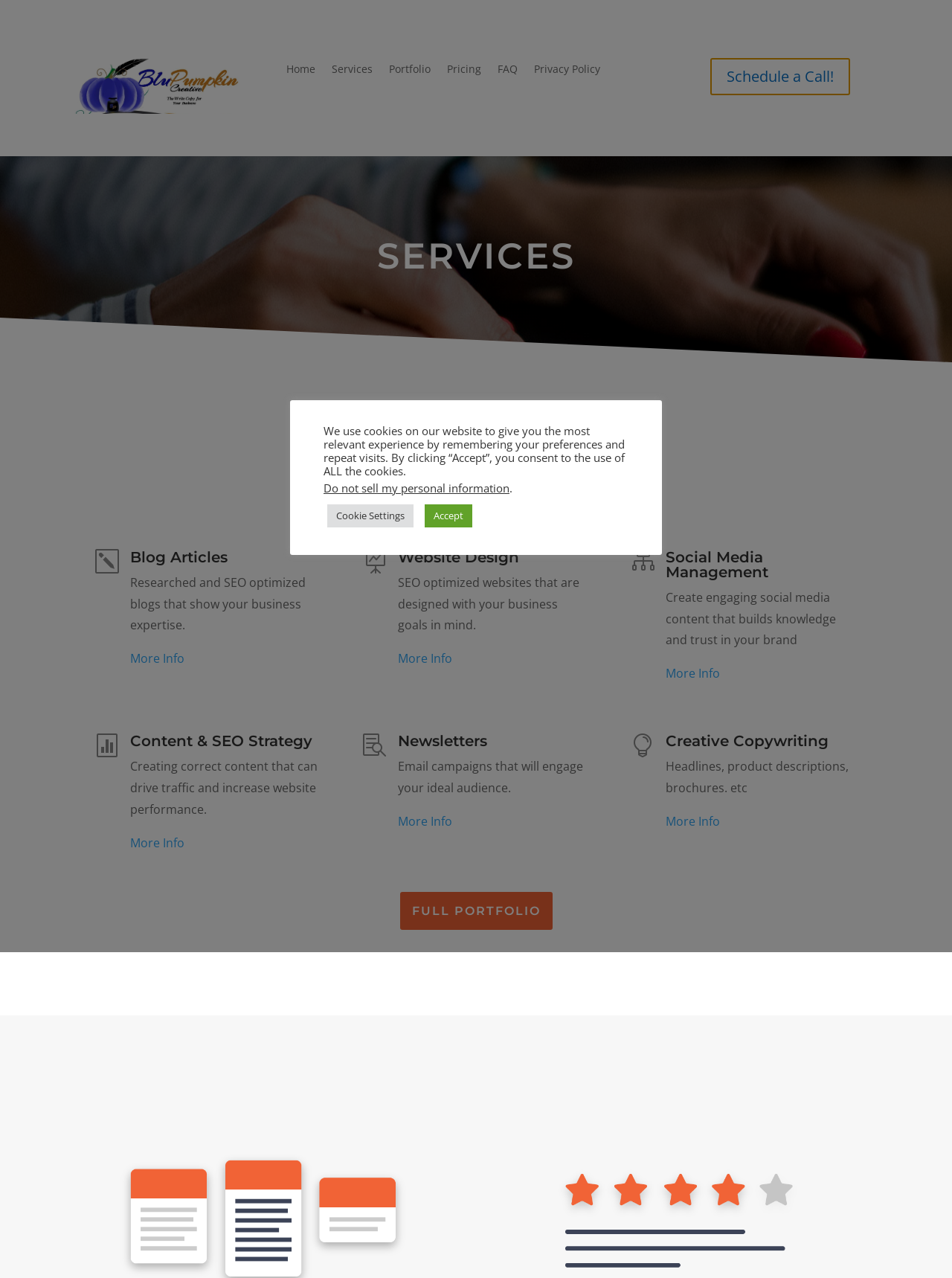Given the webpage screenshot and the description, determine the bounding box coordinates (top-left x, top-left y, bottom-right x, bottom-right y) that define the location of the UI element matching this description: Schedule a Call!

[0.746, 0.045, 0.893, 0.074]